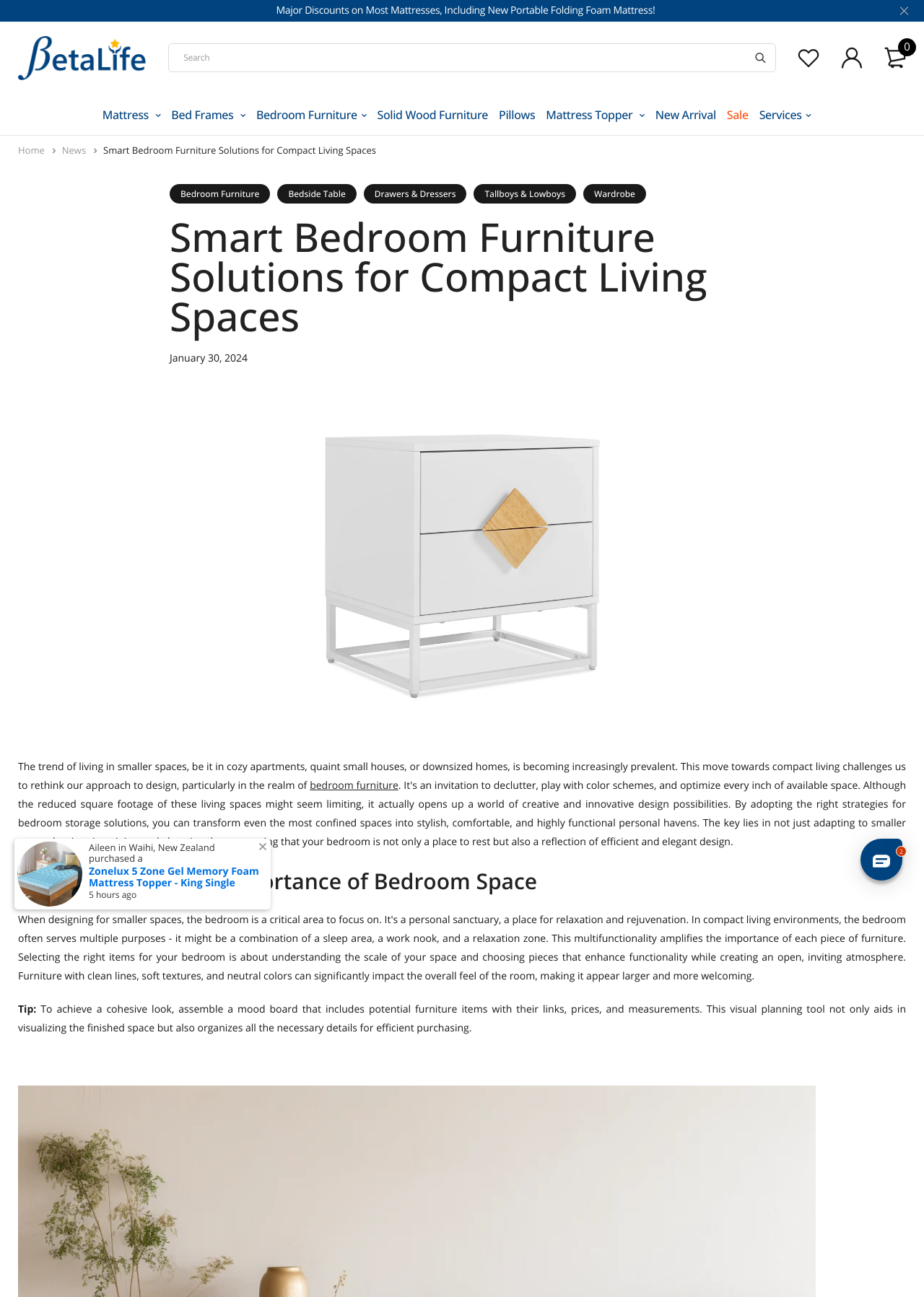Generate a thorough explanation of the webpage's elements.

This webpage is about smart bedroom furniture solutions for compact living spaces. At the top, there is a logo of Betalife Furniture on the left, accompanied by a search bar and a few icons on the right. Below the logo, there are several links to different categories of furniture, including mattresses, bed frames, bedroom furniture, and more.

On the left side of the page, there is a section with a heading "Smart Bedroom Furniture Solutions for Compact Living Spaces" and a timestamp "January 30, 2024". Below this section, there is an article with a large image and a block of text that discusses the trend of living in smaller spaces and the importance of designing bedroom spaces efficiently.

To the right of the article, there is a section with a customer testimonial, featuring a photo of a person named Aileen from New Zealand, who purchased a mattress topper from the website. The testimonial includes a link to the product and a timestamp "5 hours ago".

At the bottom of the page, there is a section with a heading "Understanding the Importance of Bedroom Space" and a block of text that provides a tip on how to achieve a cohesive look in a bedroom by assembling a mood board with potential furniture items.

Throughout the page, there are several calls-to-action, including a button with a discount offer on mattresses and a few icons on the top right corner that likely lead to social media profiles or other website features.